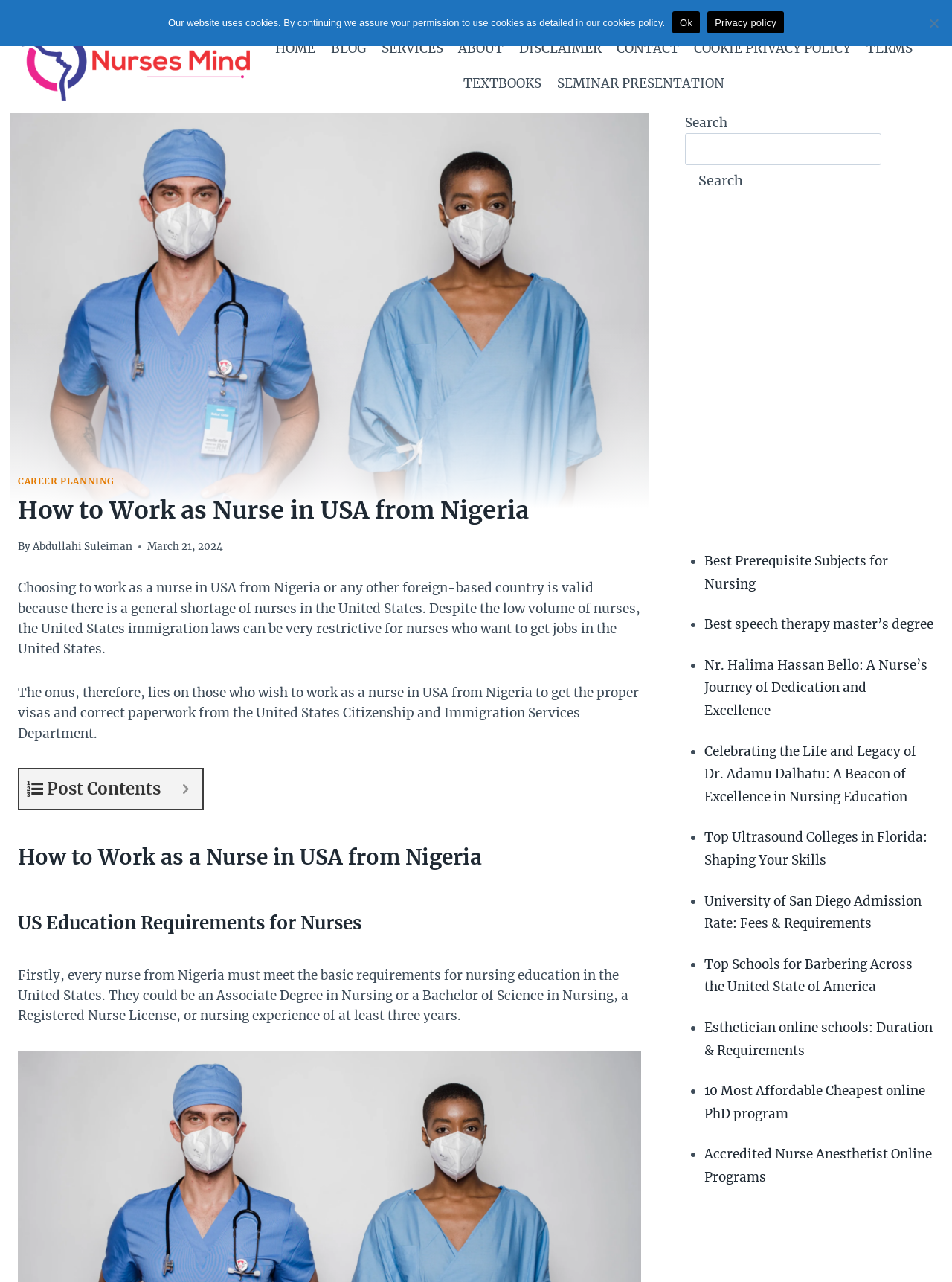Identify and provide the main heading of the webpage.

How to Work as Nurse in USA from Nigeria